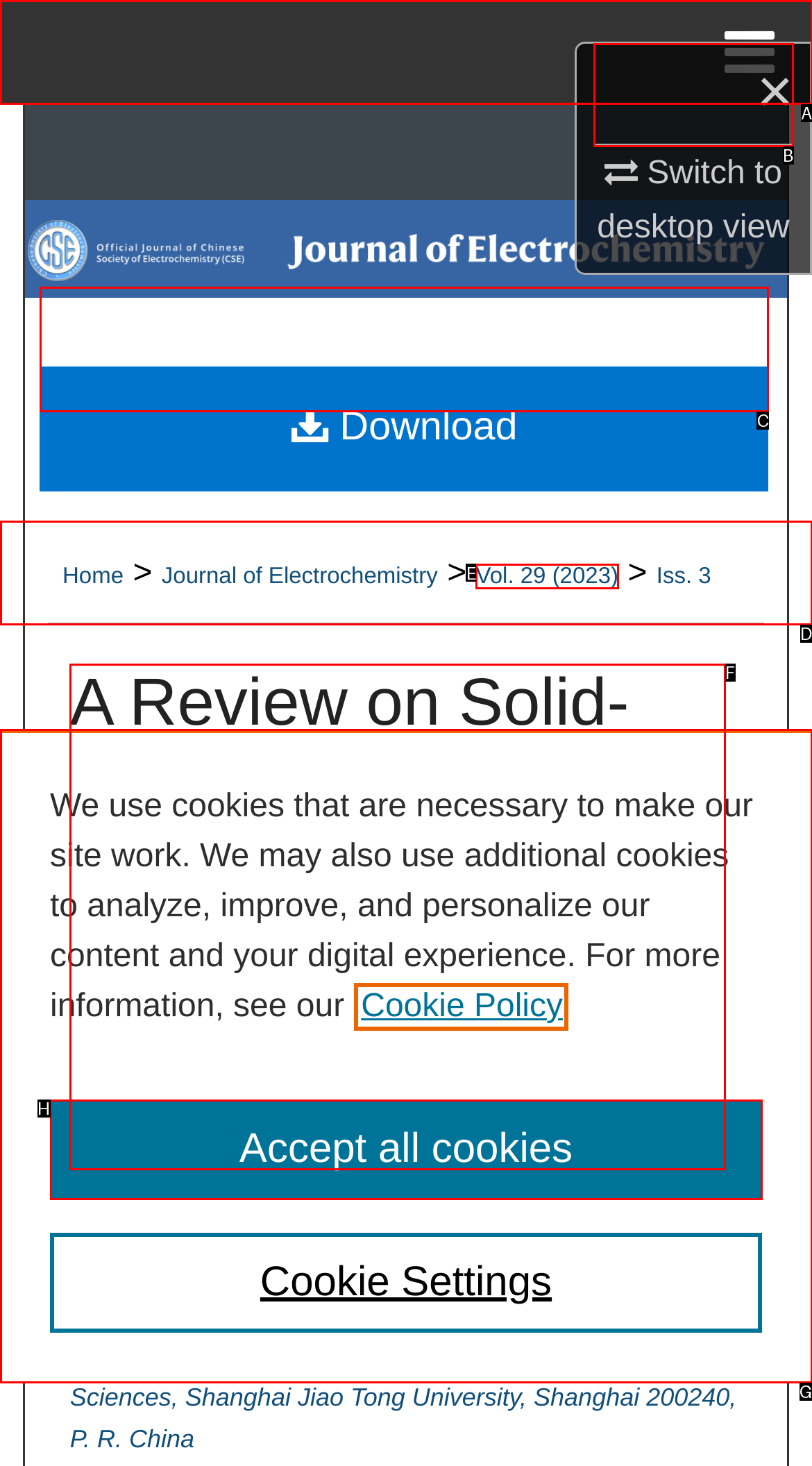Based on the task: Download the article, which UI element should be clicked? Answer with the letter that corresponds to the correct option from the choices given.

C